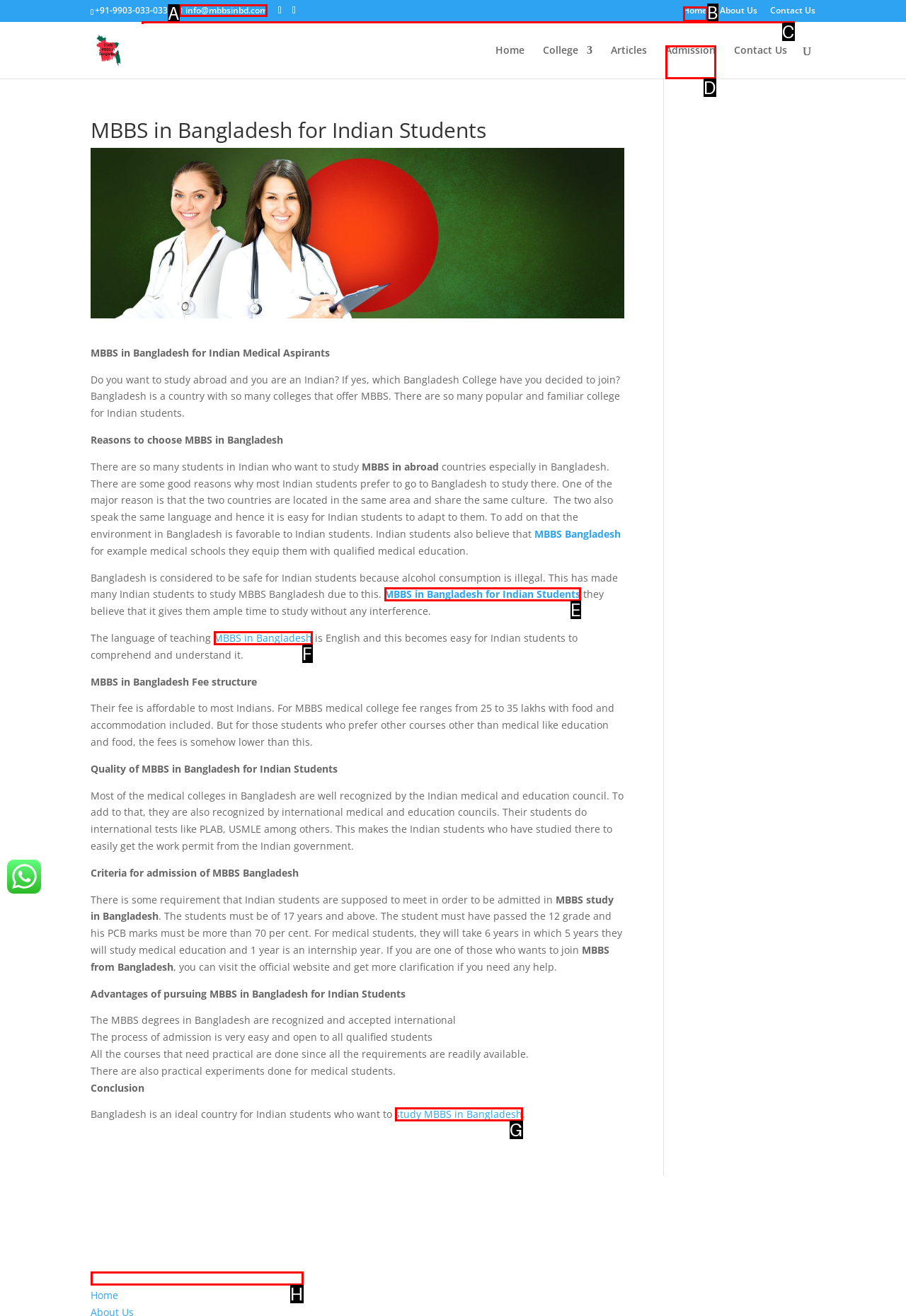Using the provided description: MBBS in Bangladesh, select the HTML element that corresponds to it. Indicate your choice with the option's letter.

F